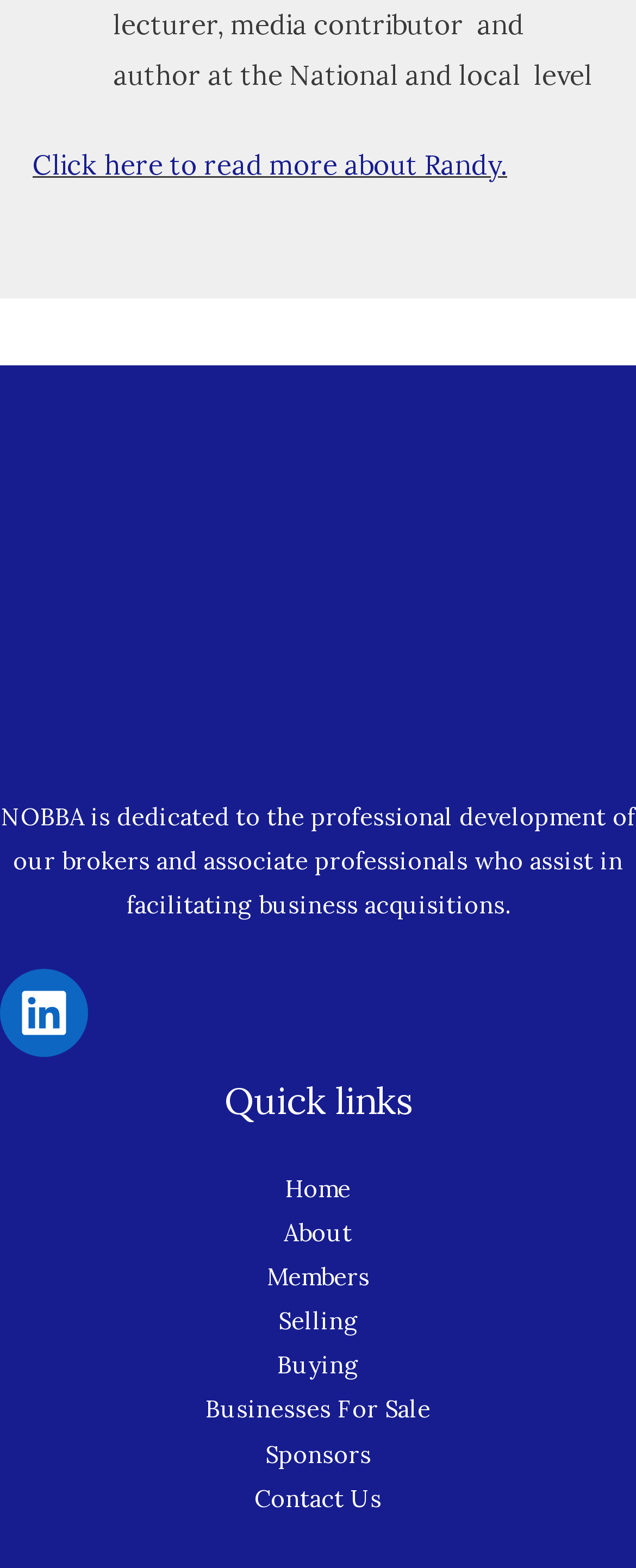Identify the bounding box coordinates of the area you need to click to perform the following instruction: "Contact Us".

[0.4, 0.945, 0.6, 0.965]